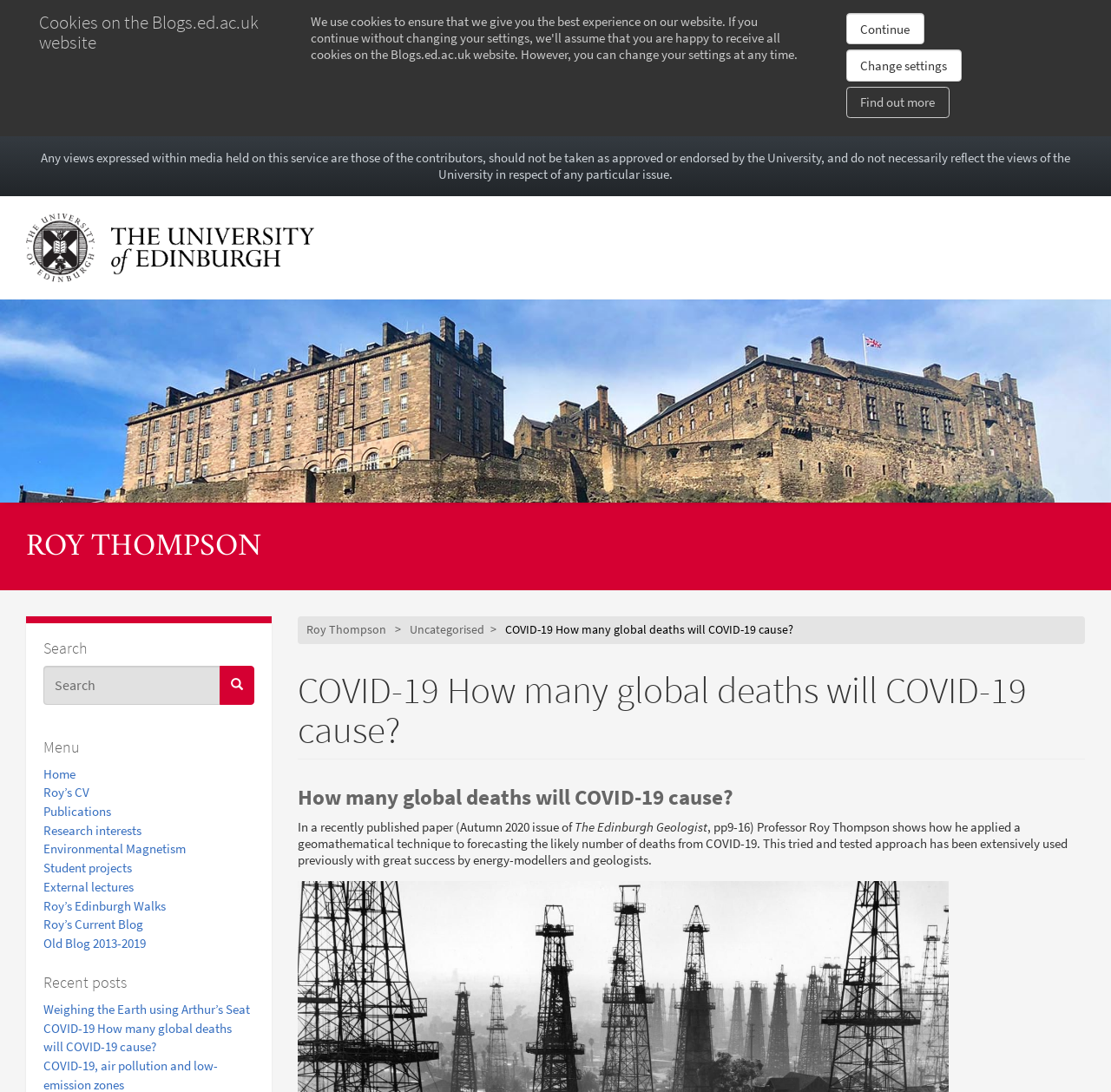What is the topic of the recent post?
Use the image to give a comprehensive and detailed response to the question.

I found the answer by looking at the link 'COVID-19 How many global deaths will COVID-19 cause?' which is labeled as a 'Recent post'.